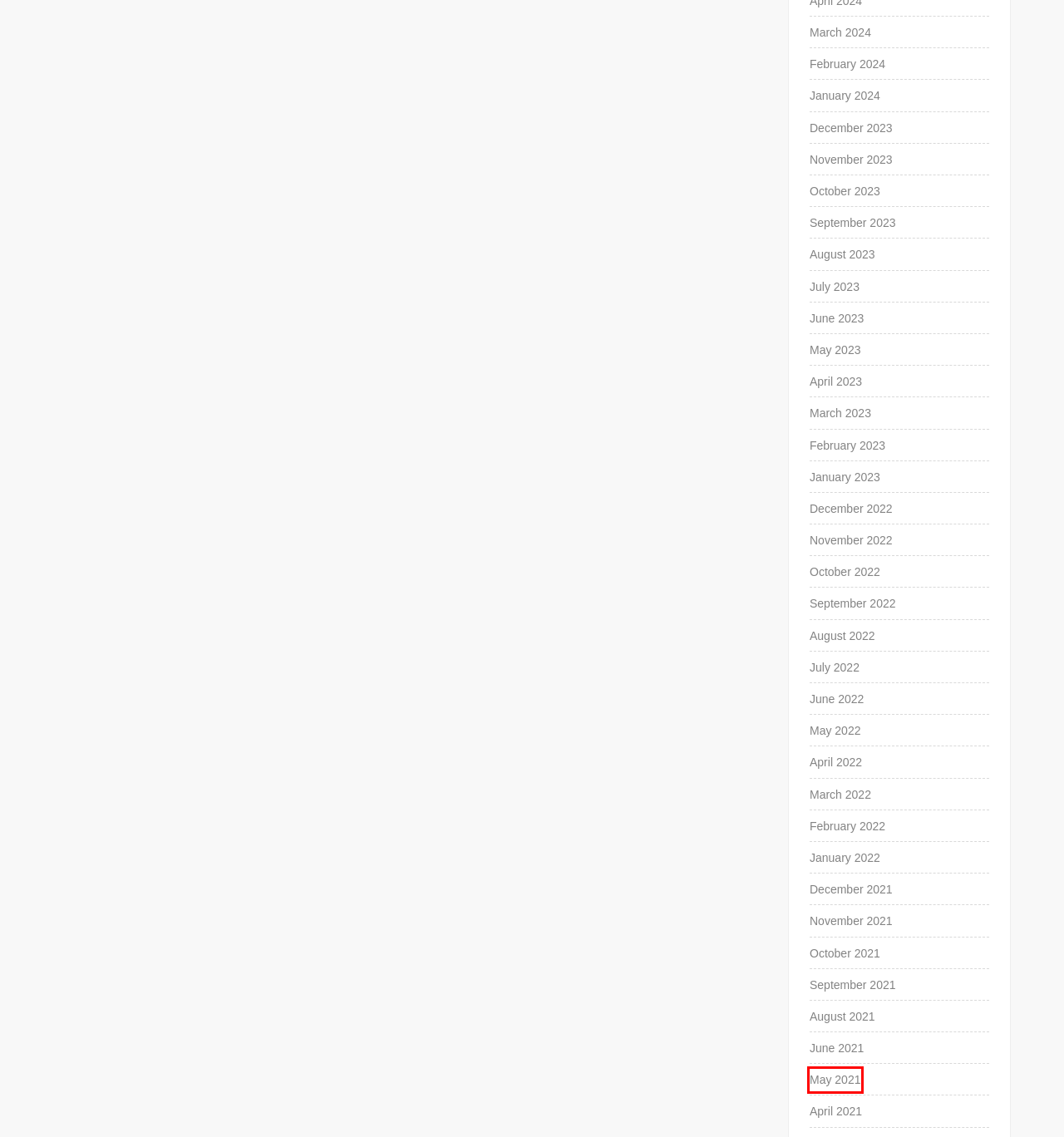Look at the screenshot of a webpage where a red bounding box surrounds a UI element. Your task is to select the best-matching webpage description for the new webpage after you click the element within the bounding box. The available options are:
A. December 2022 – daily current news
B. November 2022 – daily current news
C. November 2023 – daily current news
D. May 2023 – daily current news
E. October 2023 – daily current news
F. May 2021 – daily current news
G. August 2023 – daily current news
H. March 2024 – daily current news

F